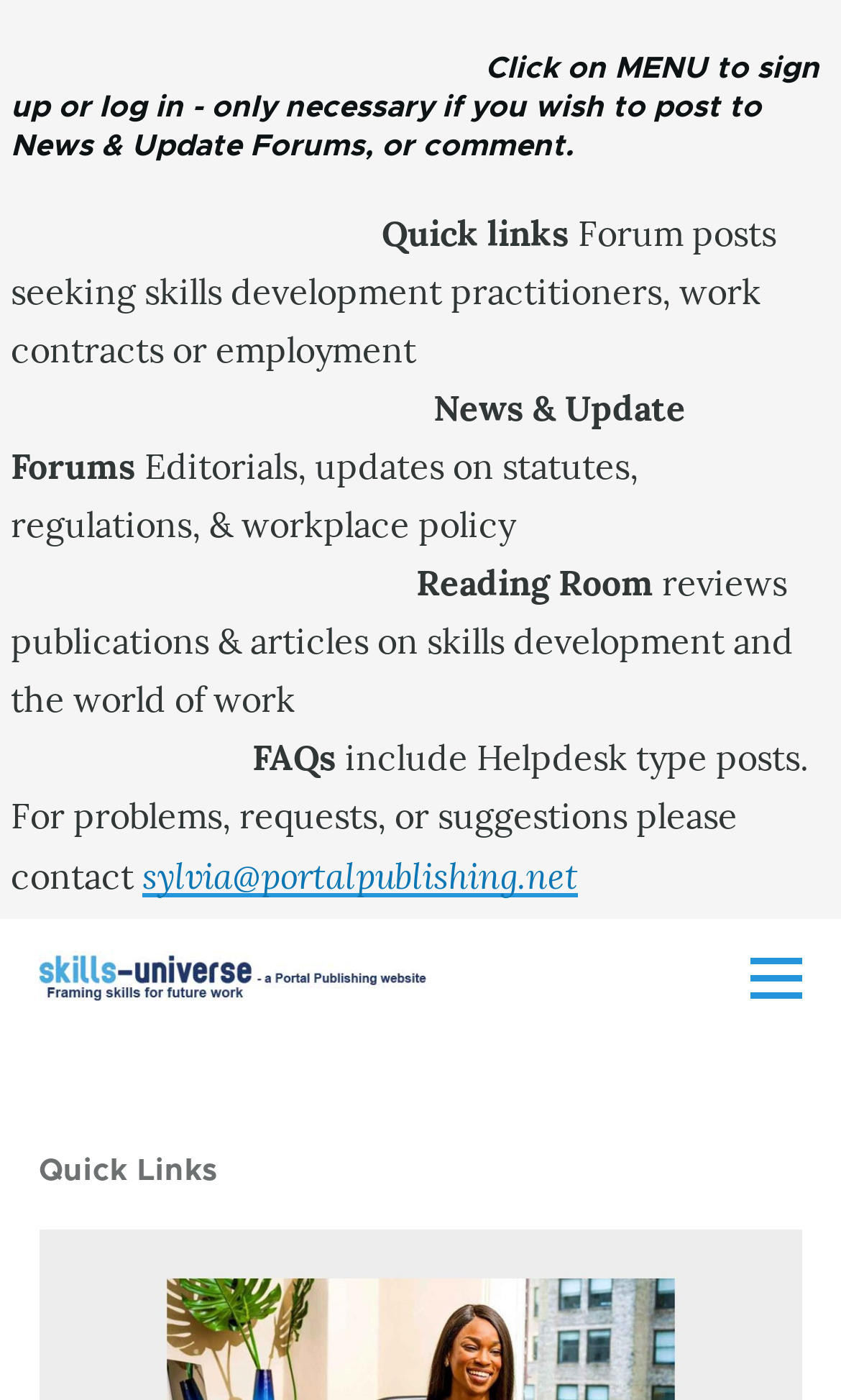Based on the image, provide a detailed and complete answer to the question: 
What is the contact email for problems, requests, or suggestions?

I found this email address in the link element that is labeled as a contact email for problems, requests, or suggestions.